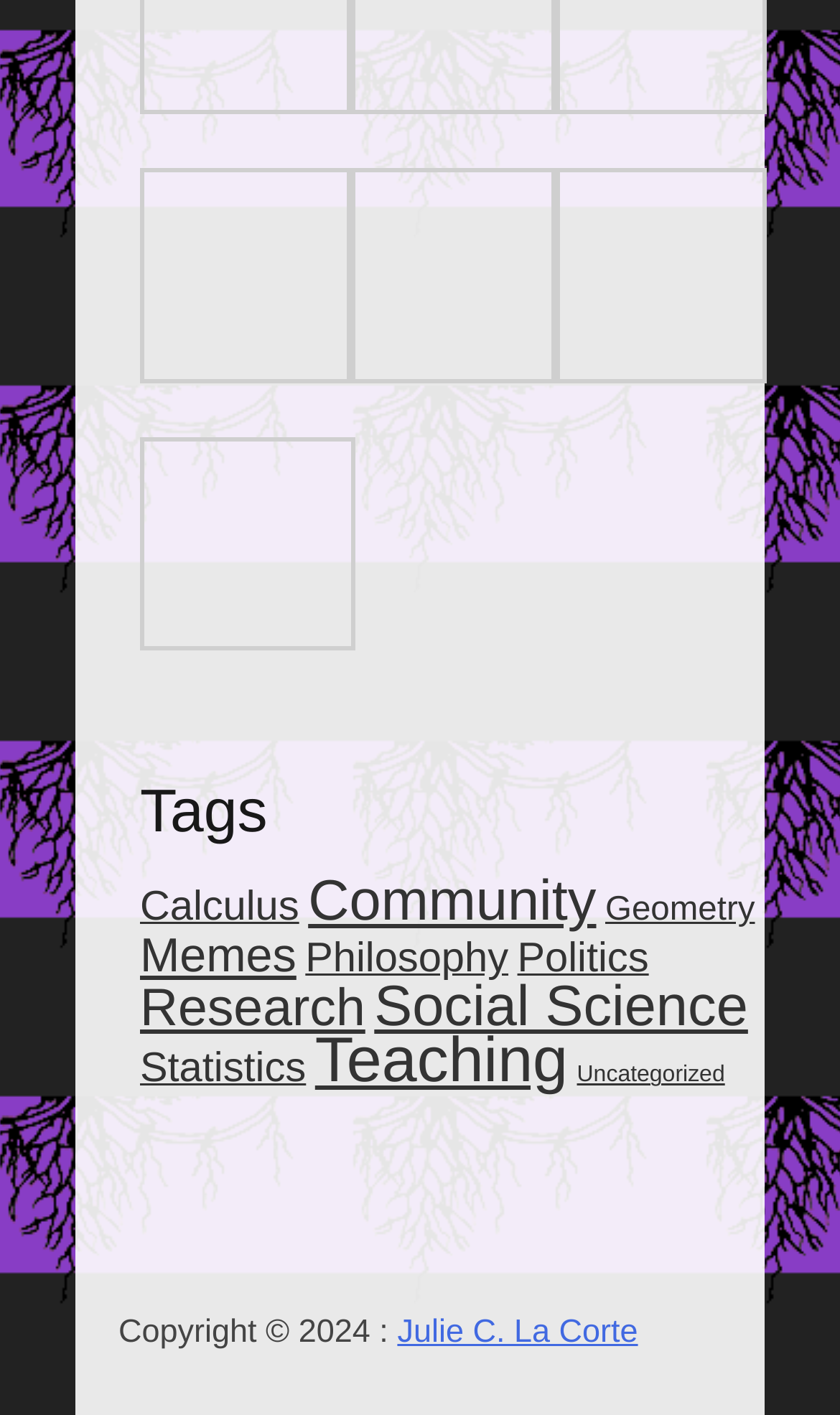Can you show the bounding box coordinates of the region to click on to complete the task described in the instruction: "Check out Memes"?

[0.167, 0.657, 0.353, 0.695]